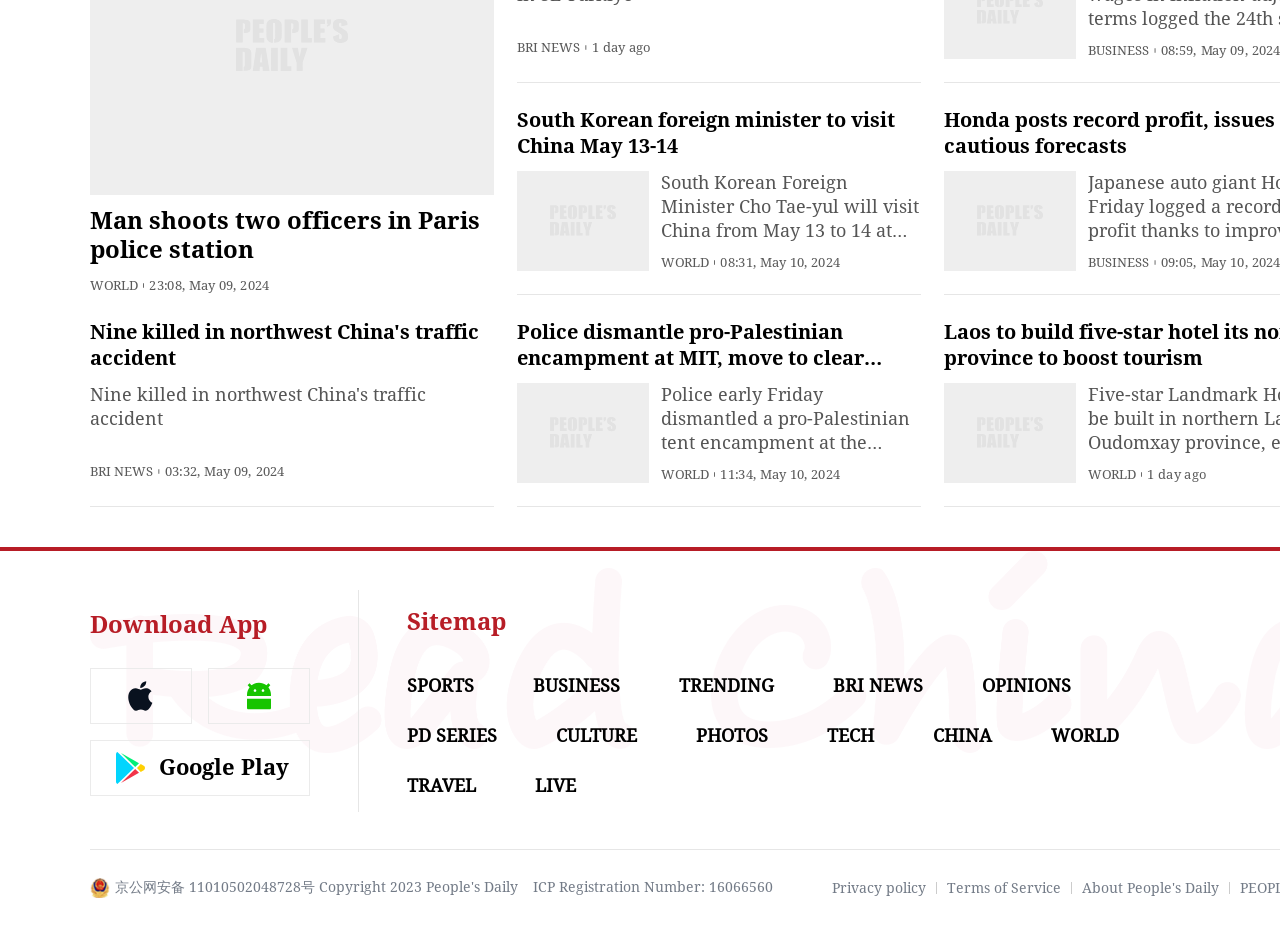Please answer the following question using a single word or phrase: What is the purpose of the button 'Download App'?

To download the People's Daily English language App